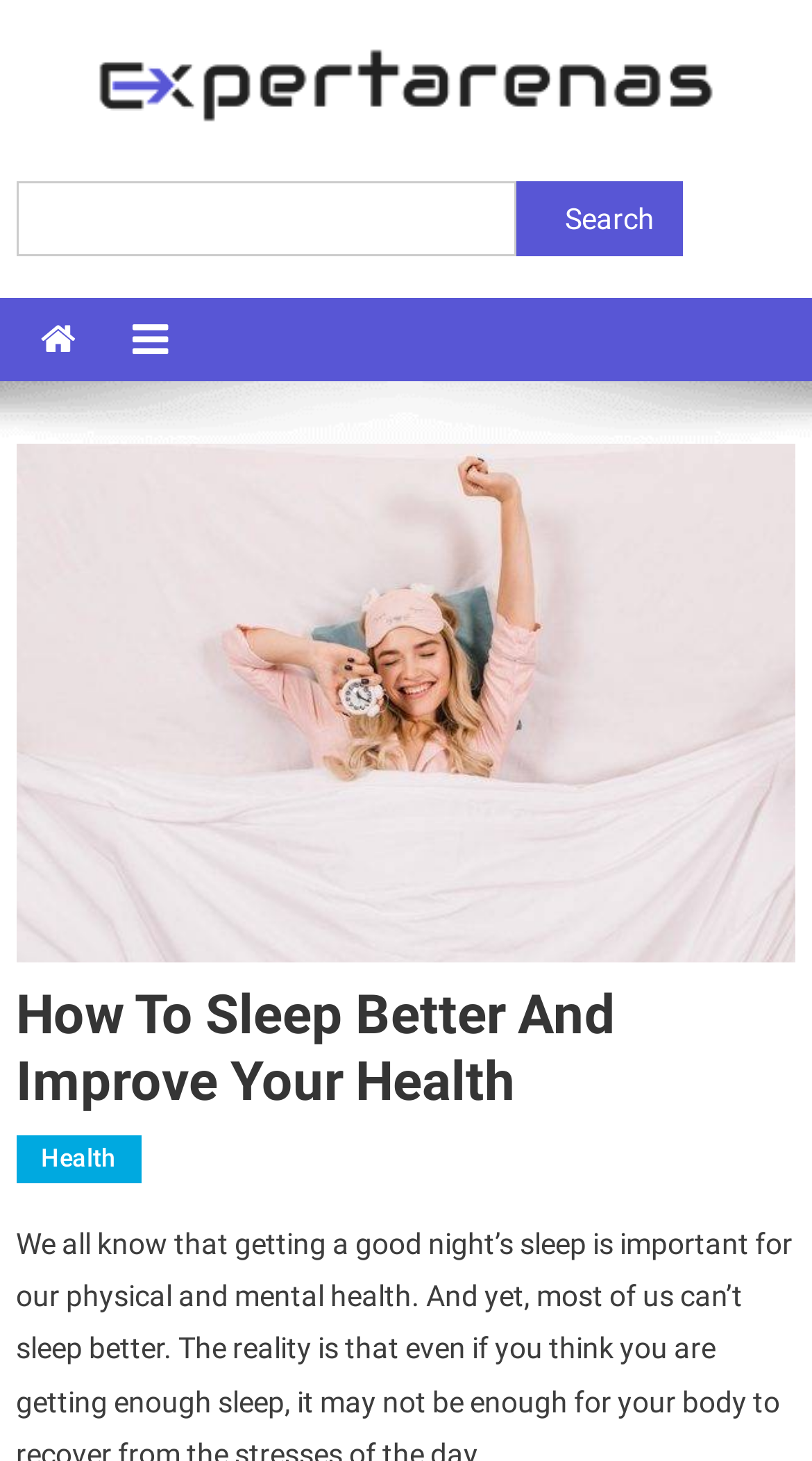Based on the element description parent_node: Search name="s", identify the bounding box coordinates for the UI element. The coordinates should be in the format (top-left x, top-left y, bottom-right x, bottom-right y) and within the 0 to 1 range.

[0.02, 0.124, 0.635, 0.175]